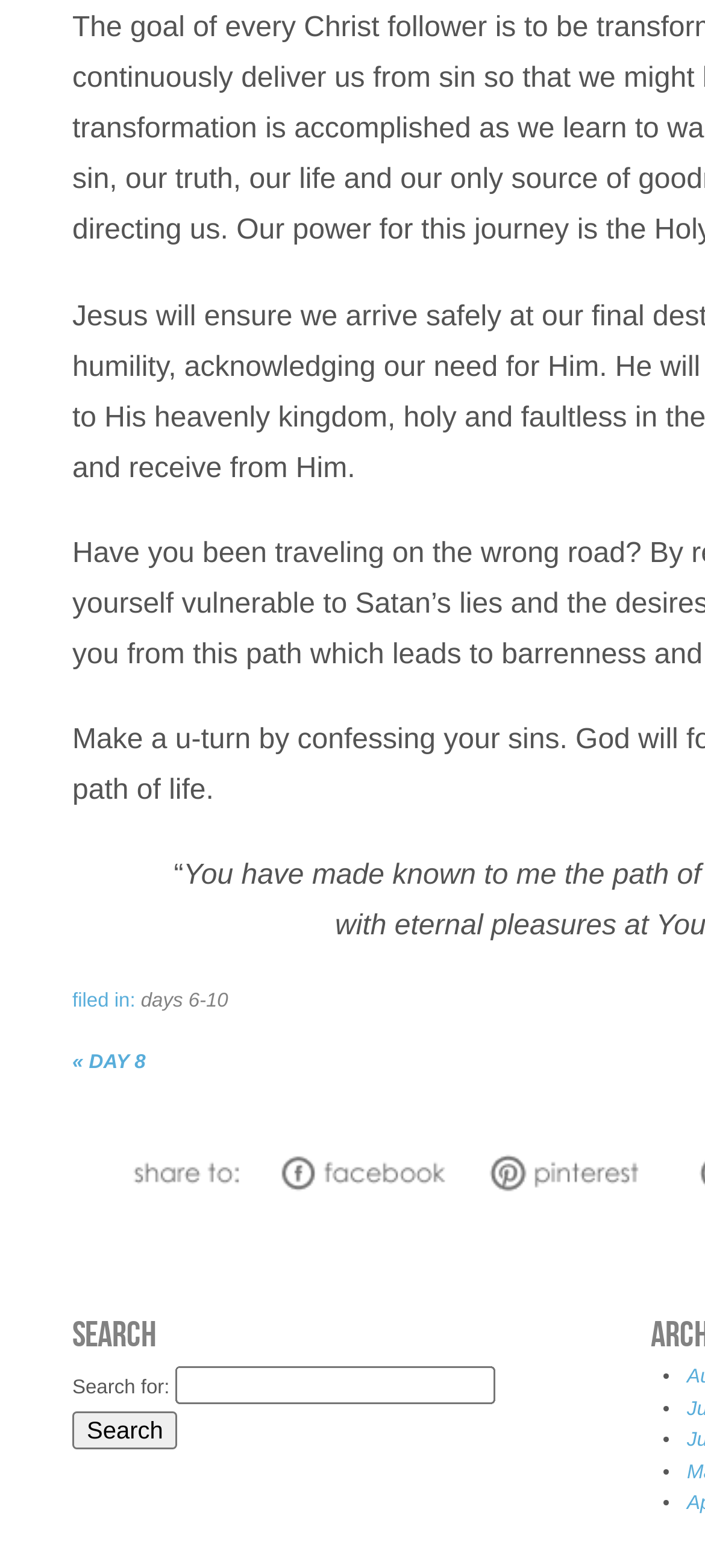Please find the bounding box for the UI element described by: "parent_node: Search for: name="s"".

[0.248, 0.871, 0.702, 0.895]